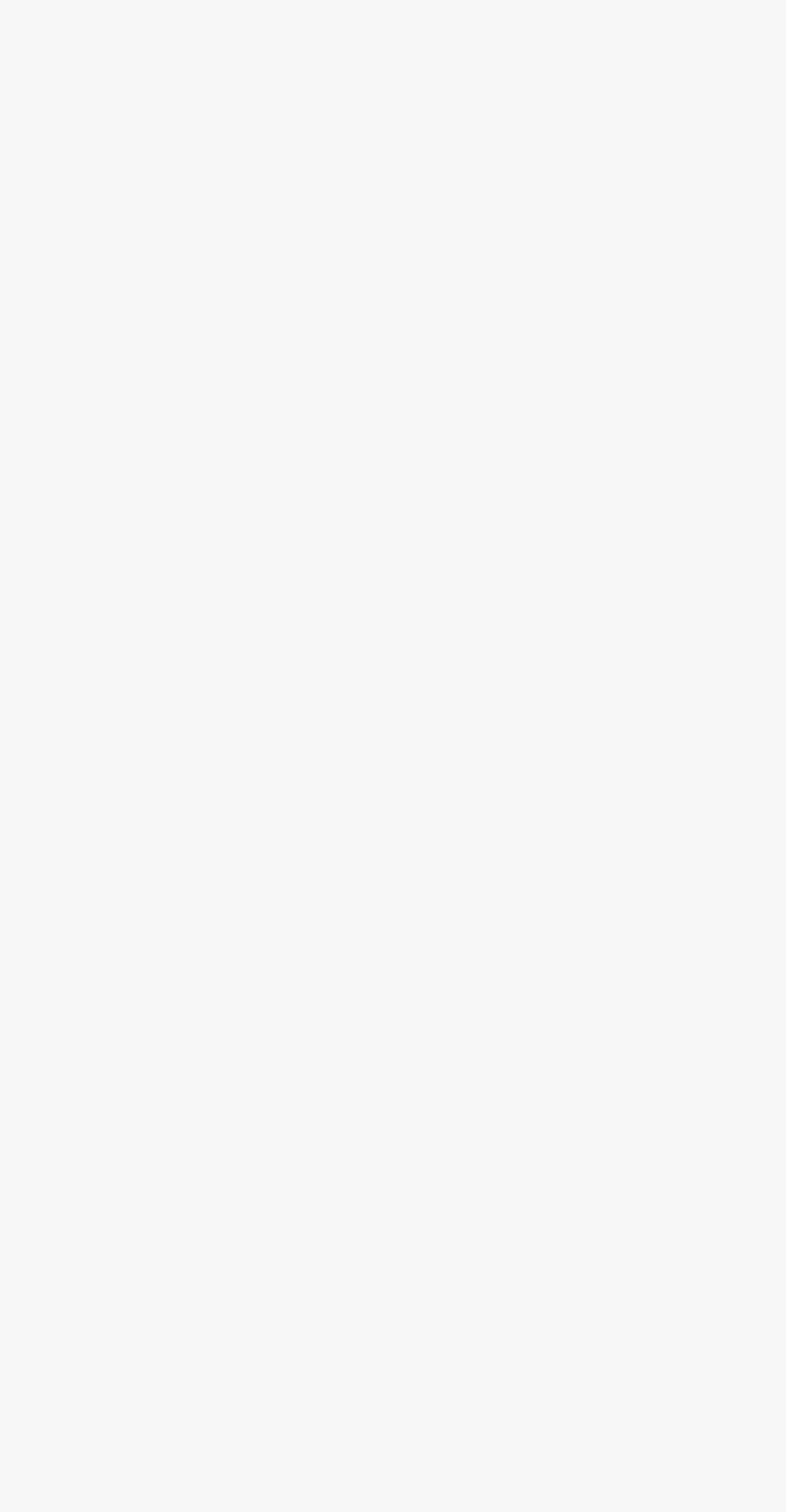Respond to the question below with a single word or phrase:
How many types of workstations are mentioned?

6